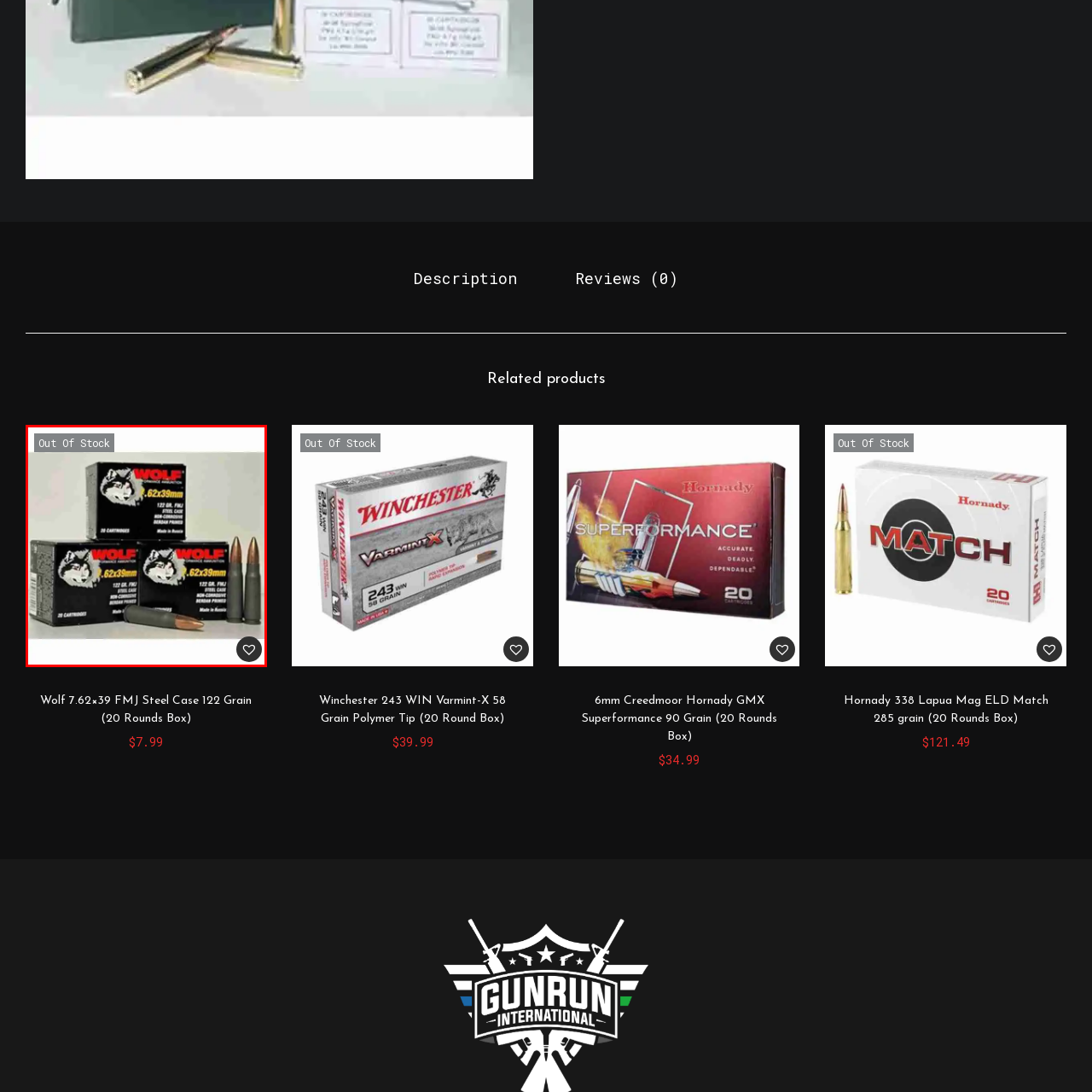How many cartridges are in each box?
Consider the portion of the image within the red bounding box and answer the question as detailed as possible, referencing the visible details.

According to the caption, each box of 'Wolf' ammunition contains 20 cartridges of 122 grain full metal jacket (FMJ) ammunition.